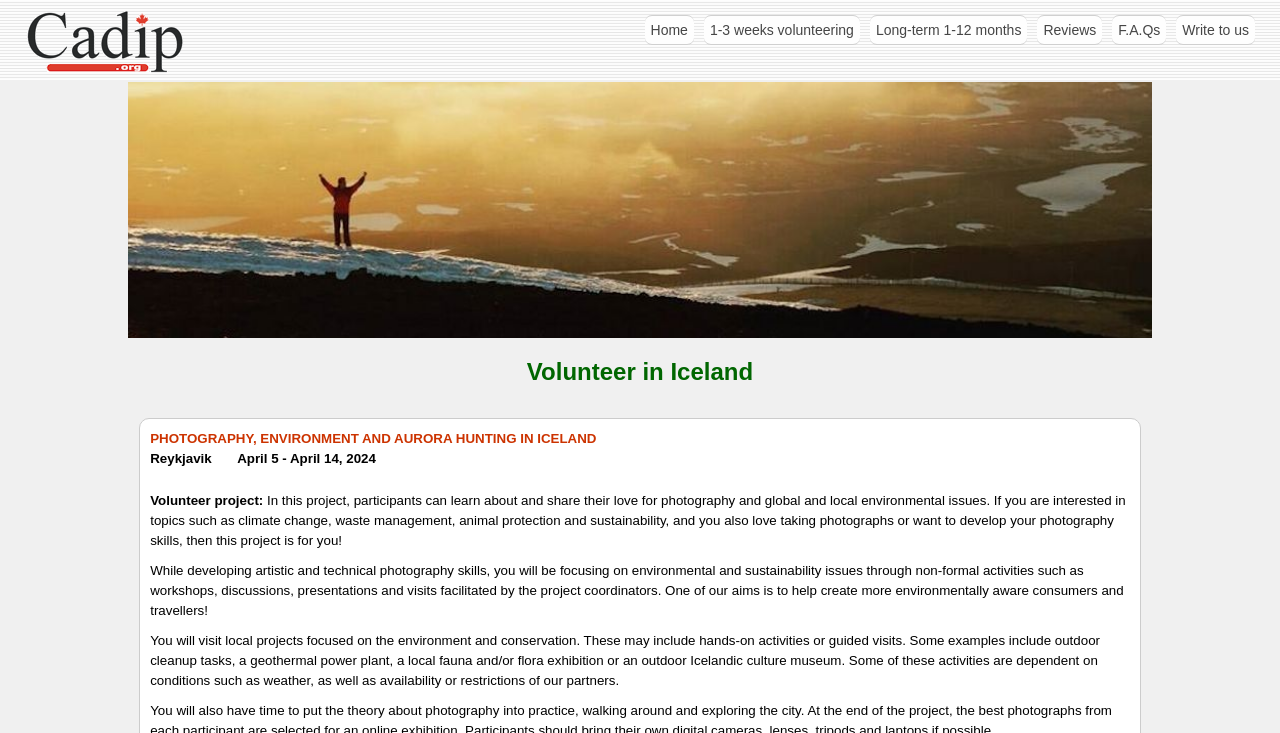What type of local projects will participants visit?
Utilize the image to construct a detailed and well-explained answer.

The type of local projects participants will visit can be determined by reading the StaticText 'You will visit local projects focused on the environment and conservation...'. This text lists examples of projects, including outdoor cleanup tasks, a geothermal power plant, a local fauna and/or flora exhibition, or an outdoor Icelandic culture museum, which are all related to environmental and conservation issues.